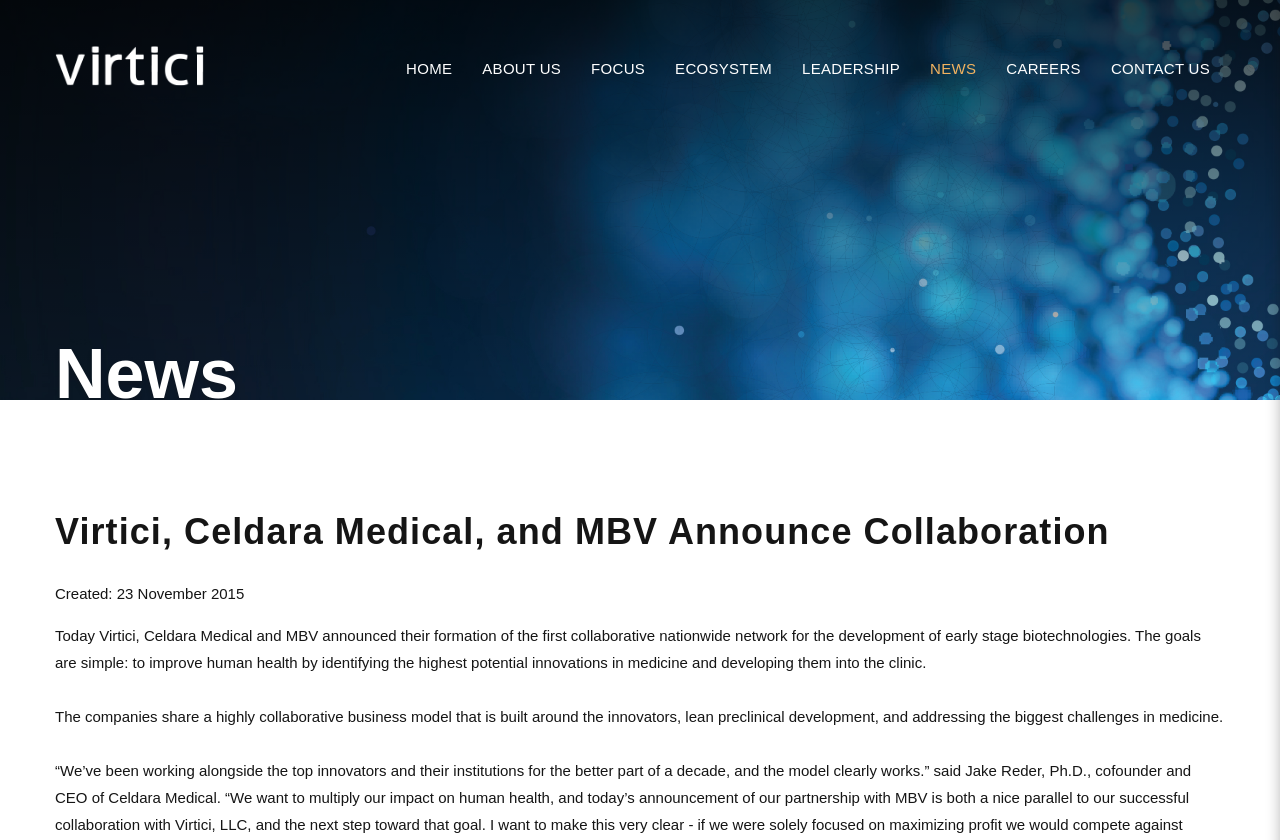When was the collaboration announced?
Based on the image, answer the question in a detailed manner.

The text mentions 'Published: 23 November 2015' which indicates the date when the collaboration was announced.